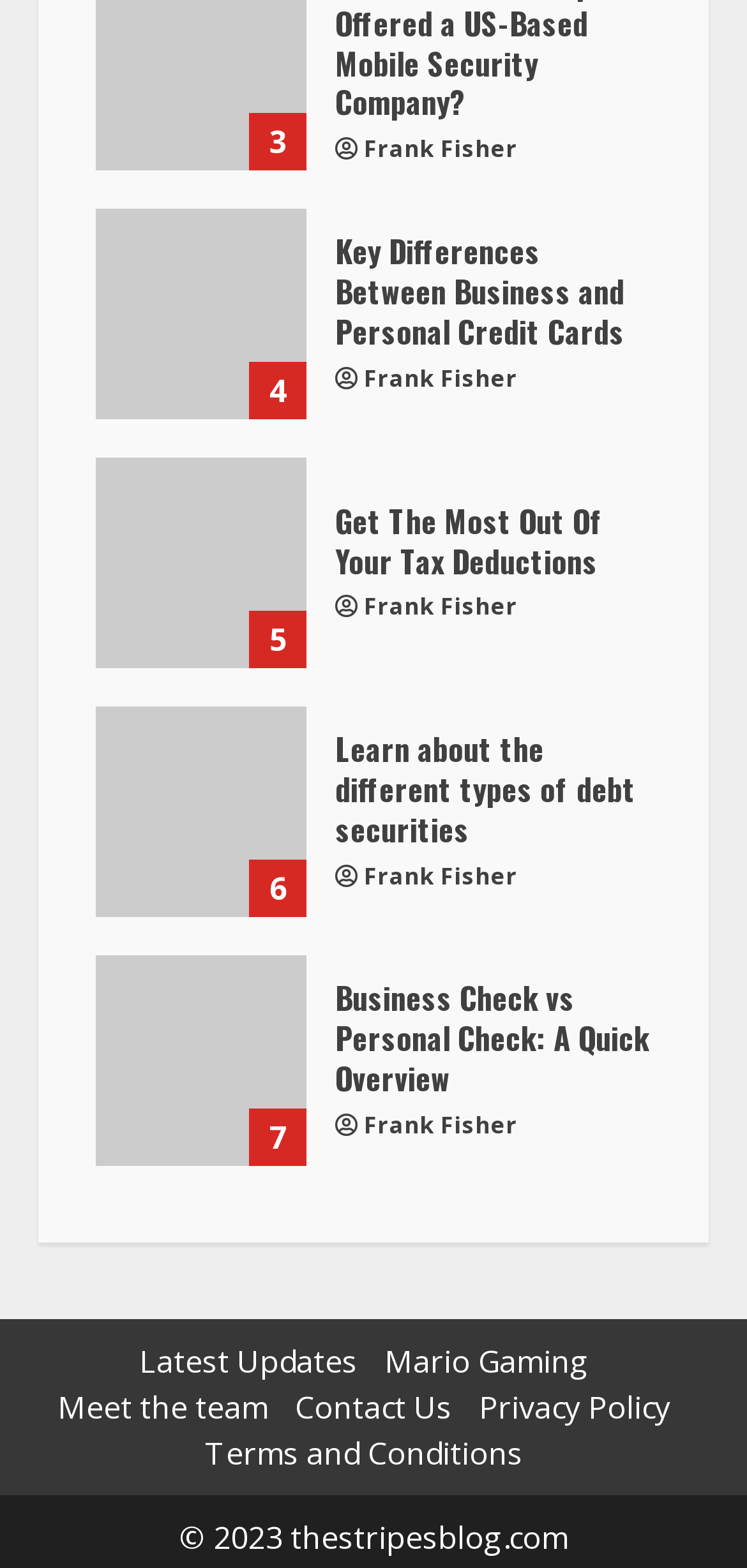Please identify the coordinates of the bounding box for the clickable region that will accomplish this instruction: "Read about Key Differences Between Business and Personal Credit Cards".

[0.449, 0.148, 0.872, 0.224]